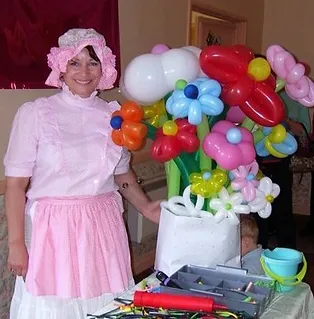What is the purpose of the setup?
Please provide a detailed answer to the question.

The caption suggests that the lively setup is ideal for children's events, bringing a sense of fun and whimsy, and is fitting for parties focused on entertainment and joy.